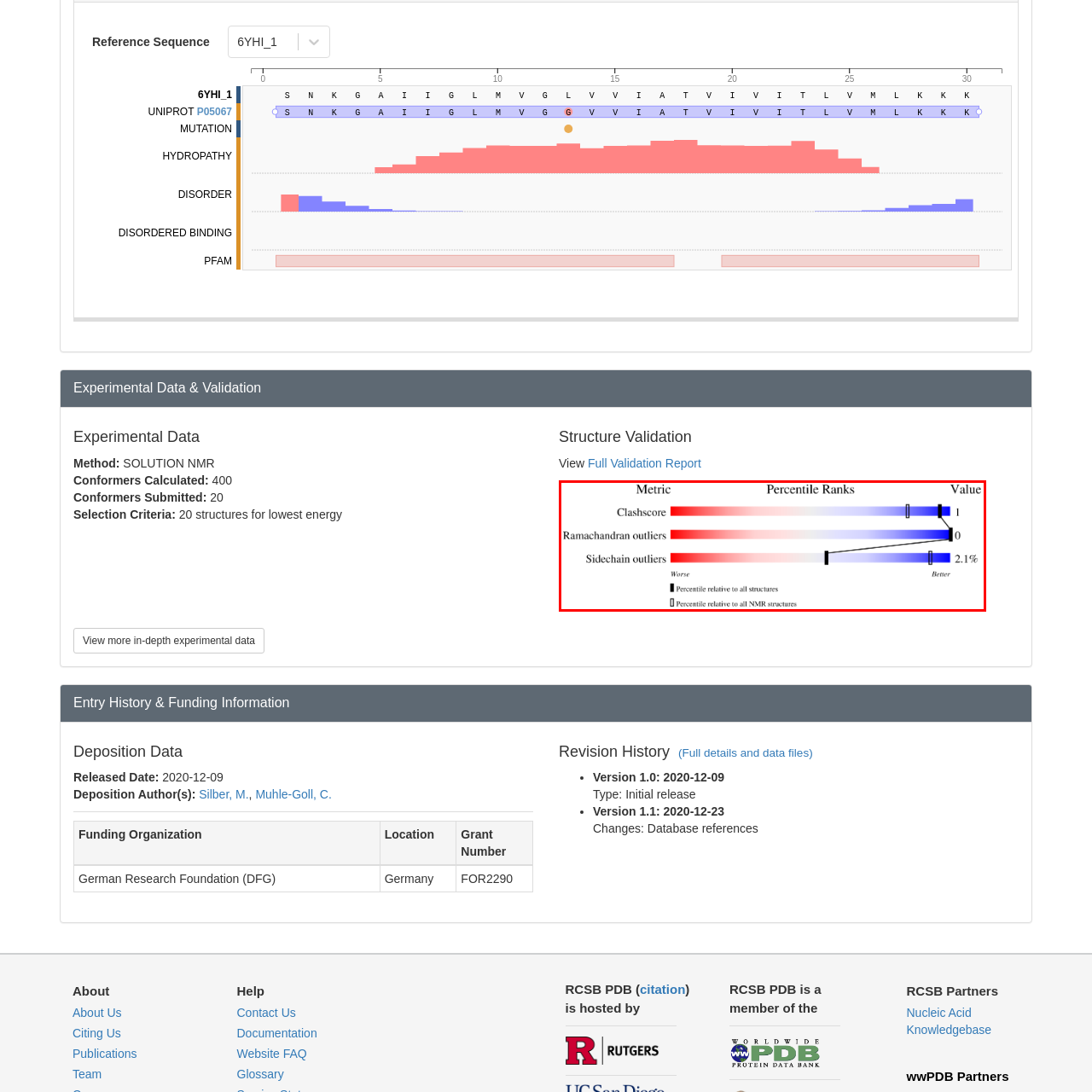Focus your attention on the image enclosed by the red boundary and provide a thorough answer to the question that follows, based on the image details: What is the purpose of the key in the graphic?

The key in the graphic is used to clarify the distinctions between general and NMR-specific metrics, providing a clear understanding of the performance of the structure relative to all structures and specifically to NMR structures.